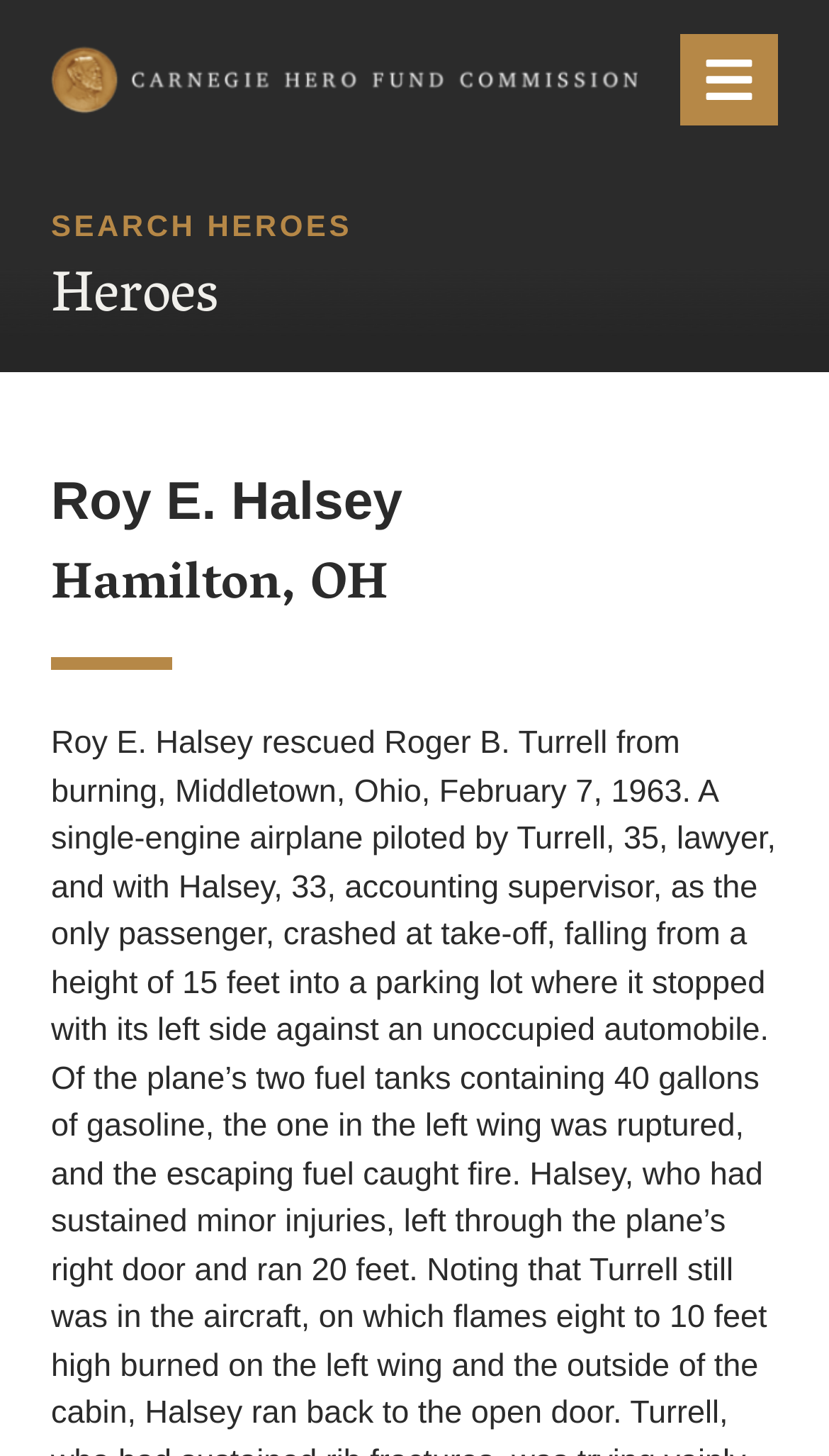Please identify the webpage's heading and generate its text content.

Roy E. Halsey